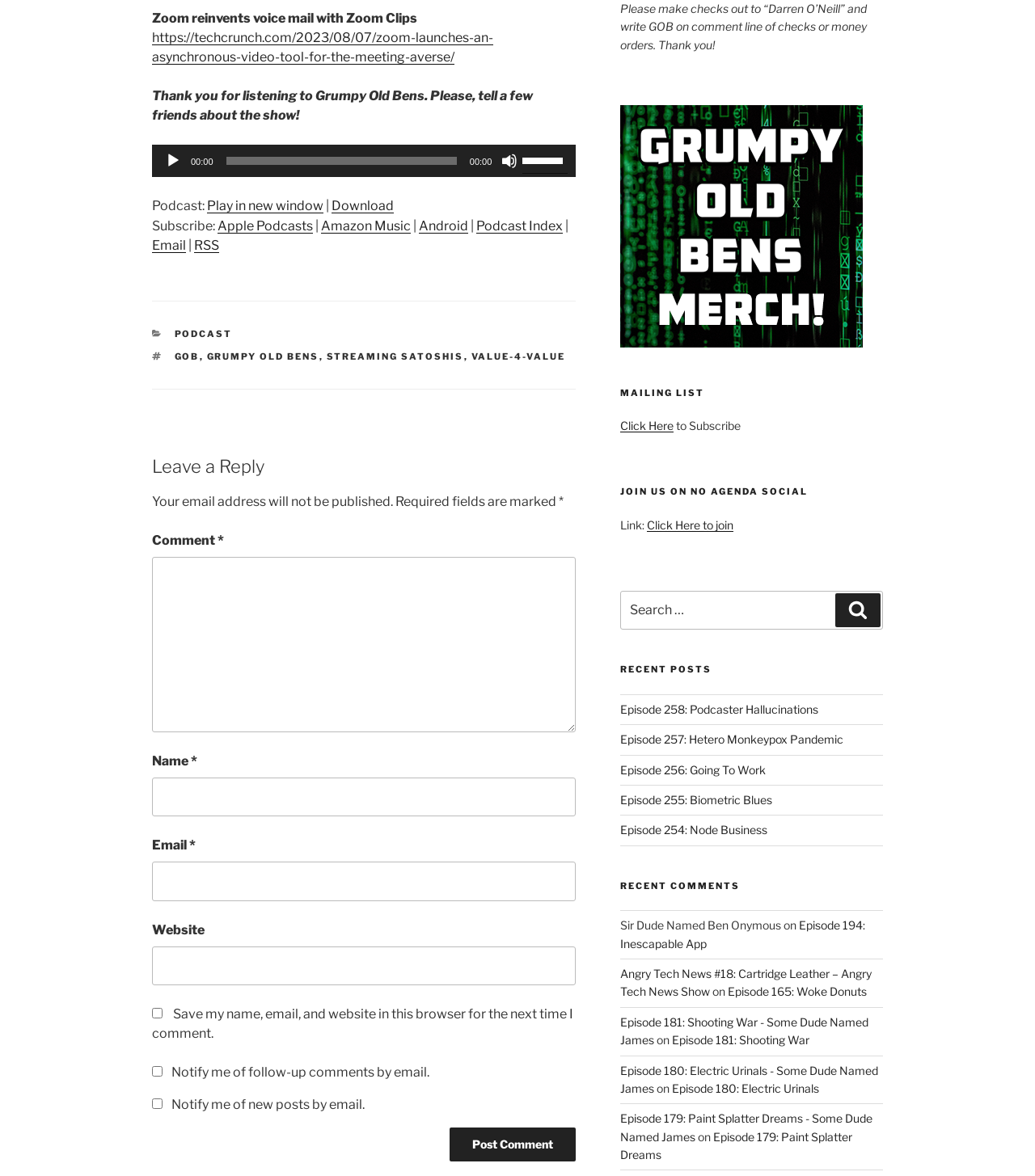Identify the bounding box coordinates of the area you need to click to perform the following instruction: "Search for something".

[0.599, 0.502, 0.853, 0.536]